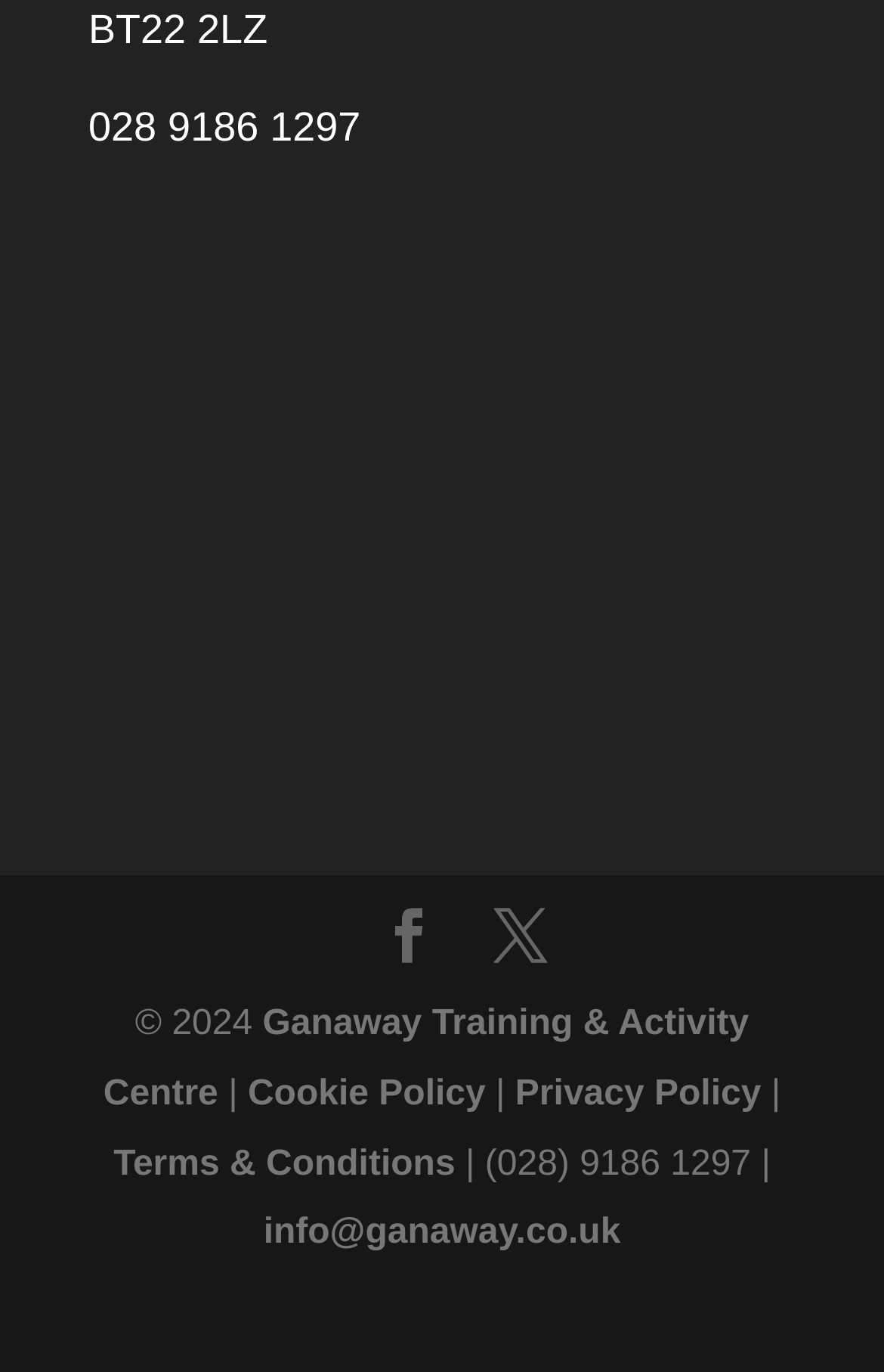Identify the bounding box for the described UI element: "Ganaway Training & Activity Centre".

[0.117, 0.733, 0.847, 0.812]